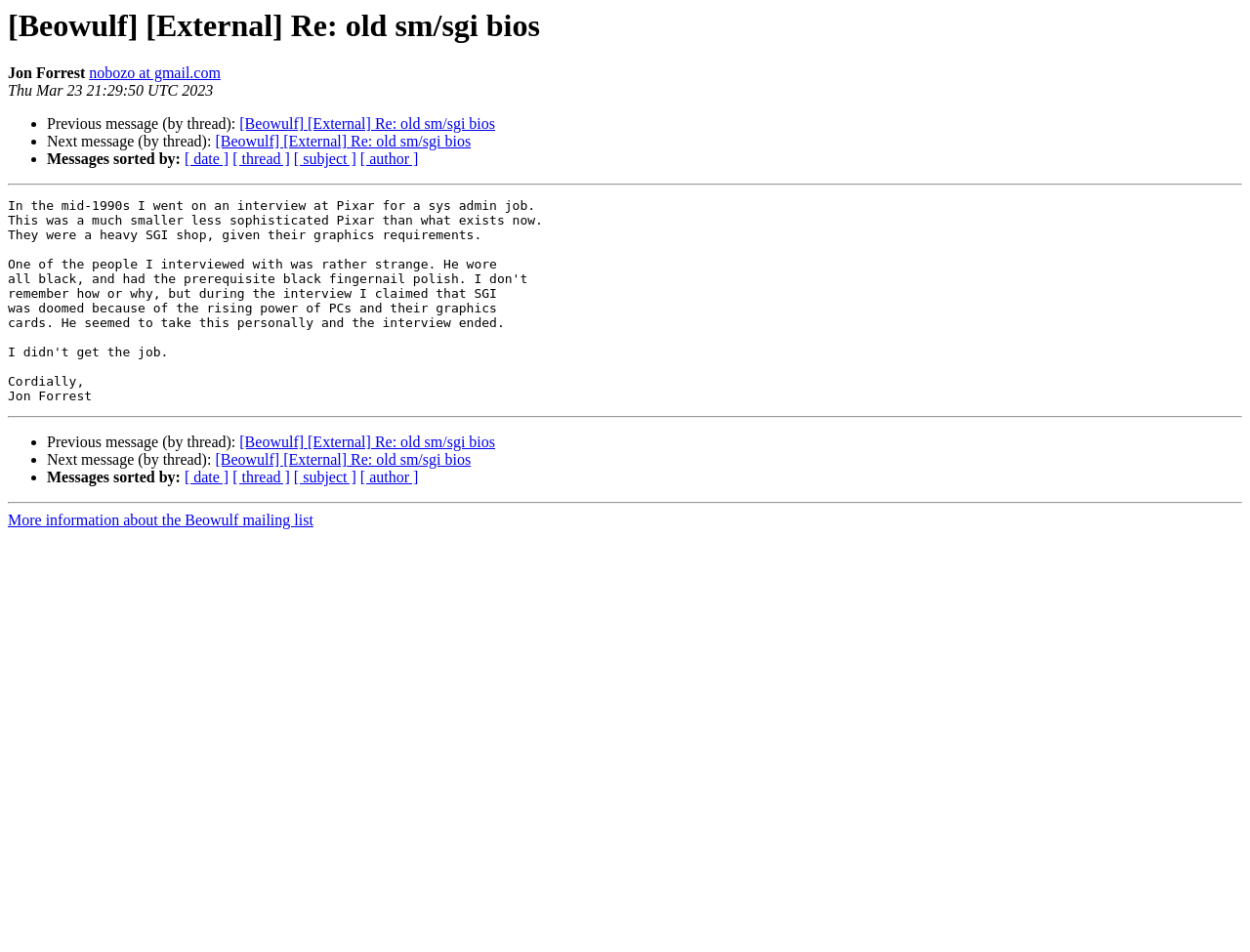What are the options to sort messages by?
Please elaborate on the answer to the question with detailed information.

The options to sort messages by are date, thread, subject, and author, which are indicated by the link elements '[ date ]', '[ thread ]', '[ subject ]', and '[ author ]' respectively, located below the message content.